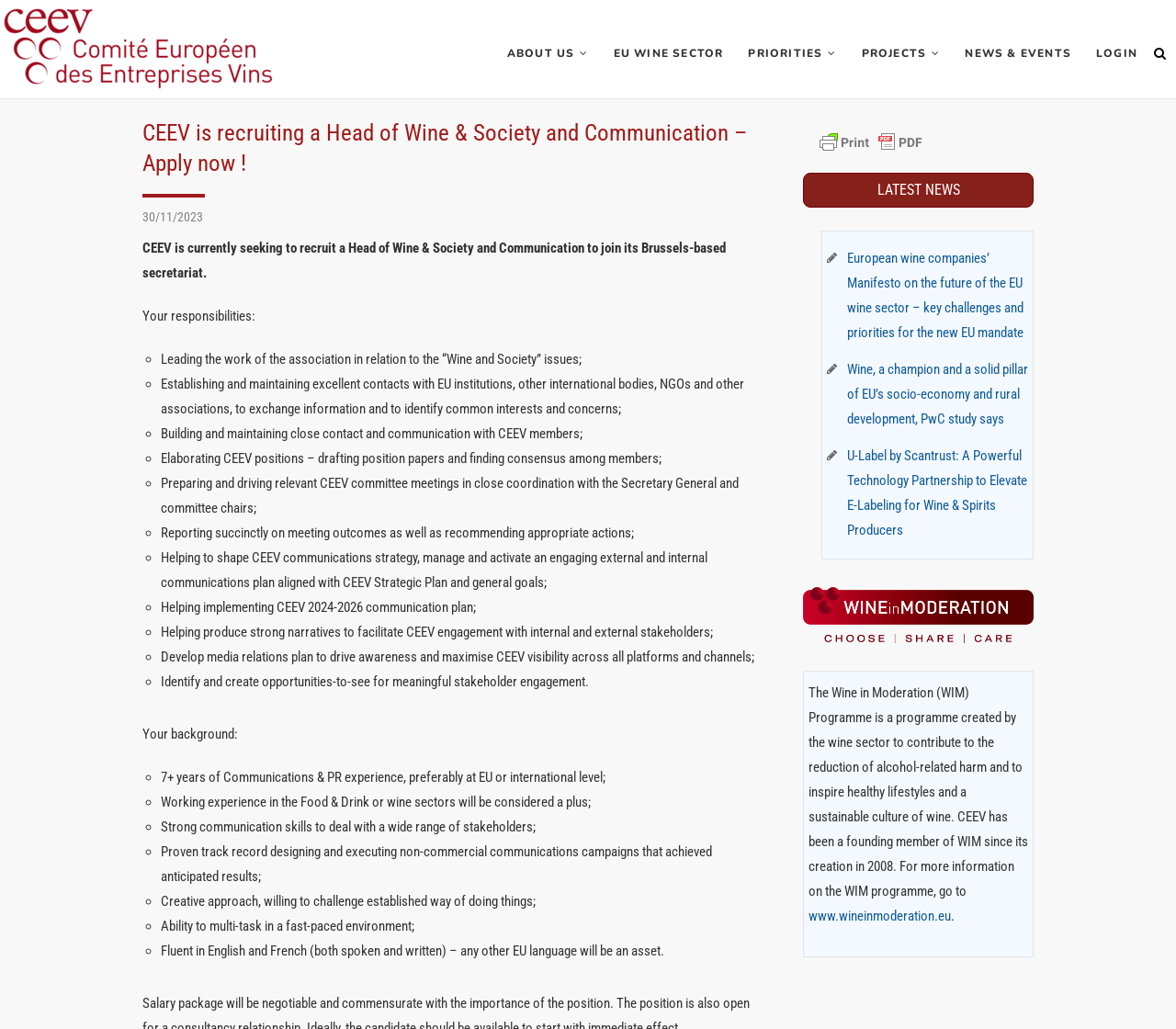Determine the bounding box coordinates in the format (top-left x, top-left y, bottom-right x, bottom-right y). Ensure all values are floating point numbers between 0 and 1. Identify the bounding box of the UI element described by: Projects

[0.723, 0.036, 0.809, 0.068]